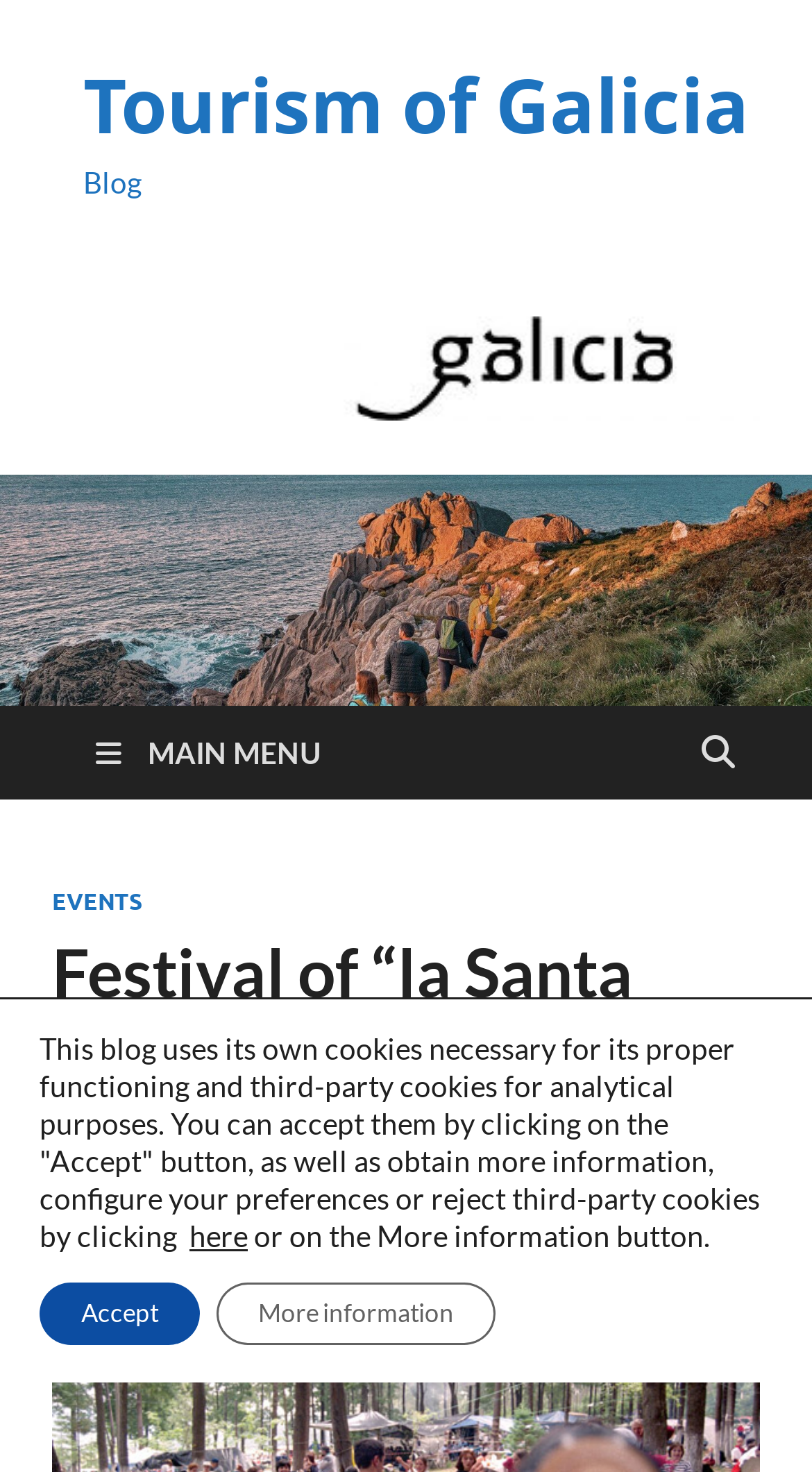Please specify the bounding box coordinates of the clickable region to carry out the following instruction: "Read the 'WaaS Demystified – Part 5 – “Getting Current and Staying Current”' blog post". The coordinates should be four float numbers between 0 and 1, in the format [left, top, right, bottom].

None